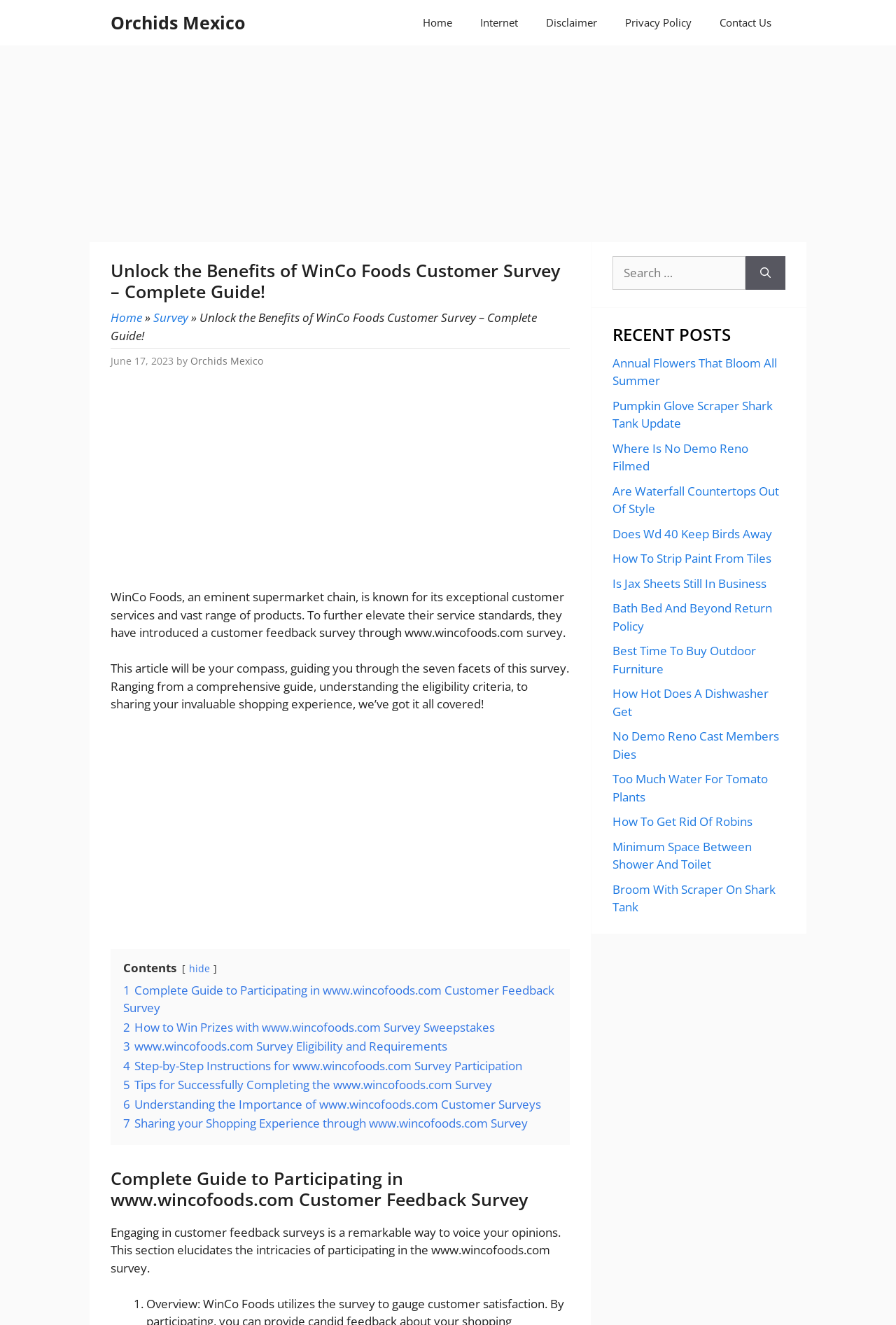Identify the bounding box of the HTML element described as: "Contact Me".

None